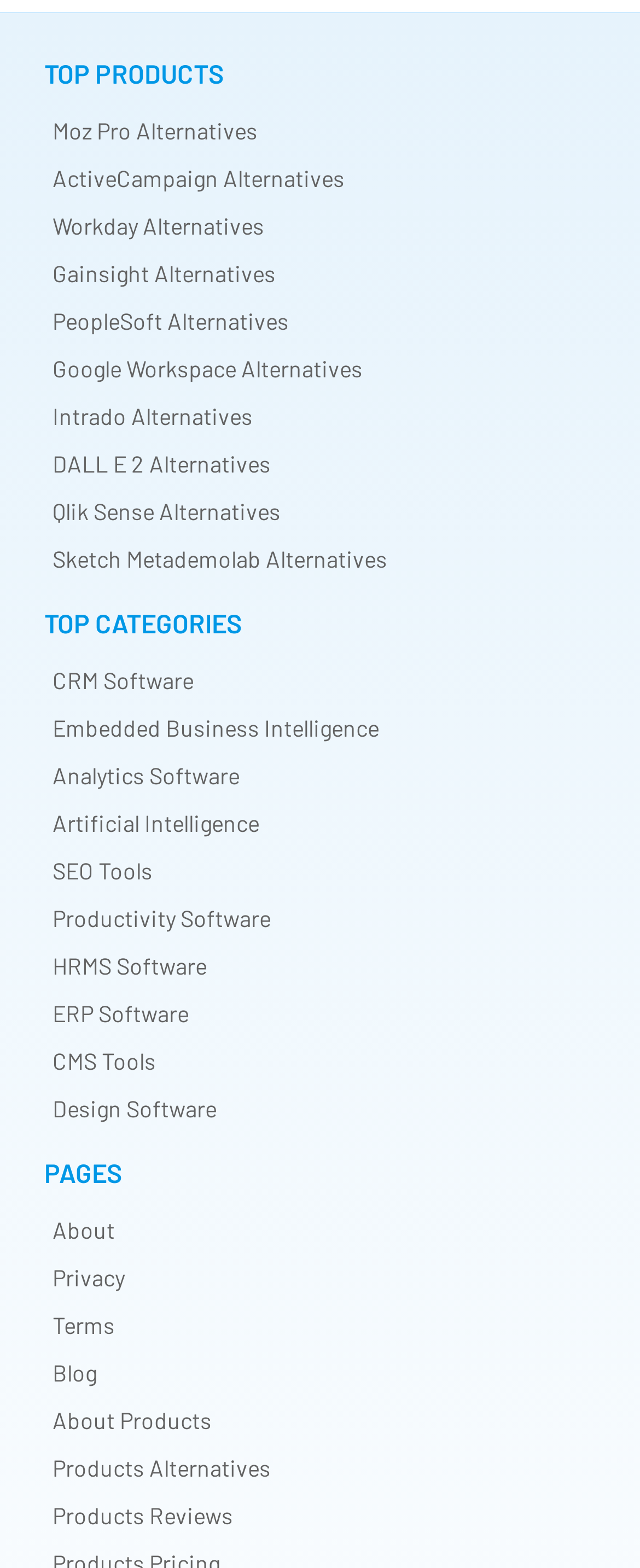Given the element description, predict the bounding box coordinates in the format (top-left x, top-left y, bottom-right x, bottom-right y). Make sure all values are between 0 and 1. Here is the element description: Privacy

[0.082, 0.805, 0.195, 0.823]